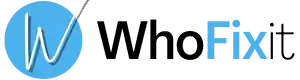Generate an elaborate caption that includes all aspects of the image.

The image features the logo of "WhoFixIt," a service or platform likely focused on providing solutions, troubleshooting, or information related to technology and gadgets. The logo consists of a stylized "W" in blue within a circular blue background, coupled with the name "WhoFixIt" in a modern font where "Fix" is emphasized in black and "it" is in light blue. This design not only reflects a contemporary aesthetic but also suggests a reliable resource for users seeking assistance with technical issues, particularly in the context of home devices and smartphones.